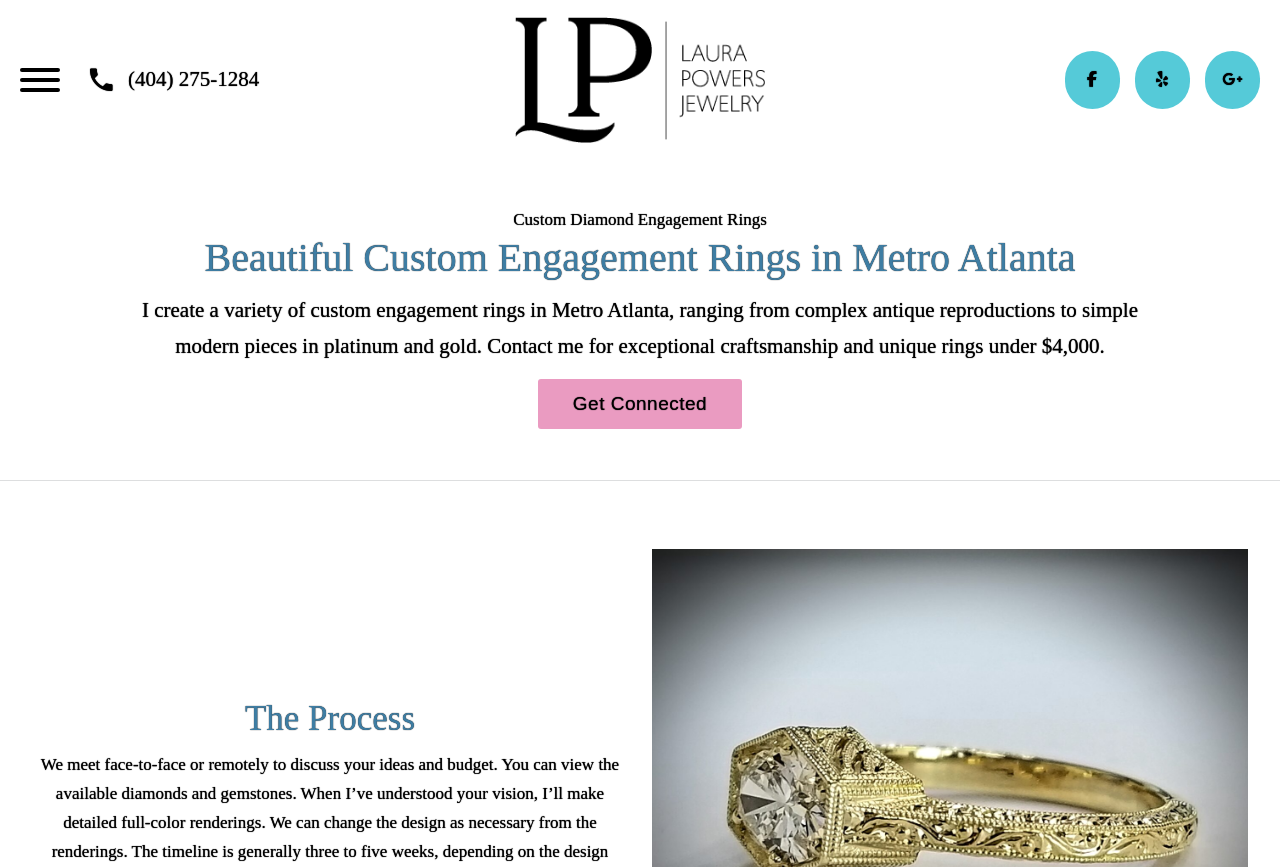Analyze the image and provide a detailed answer to the question: What is the process mentioned on the webpage?

I found the process mentioned on the webpage by looking at the heading element with the text 'The Process' which is located at the bottom of the webpage.